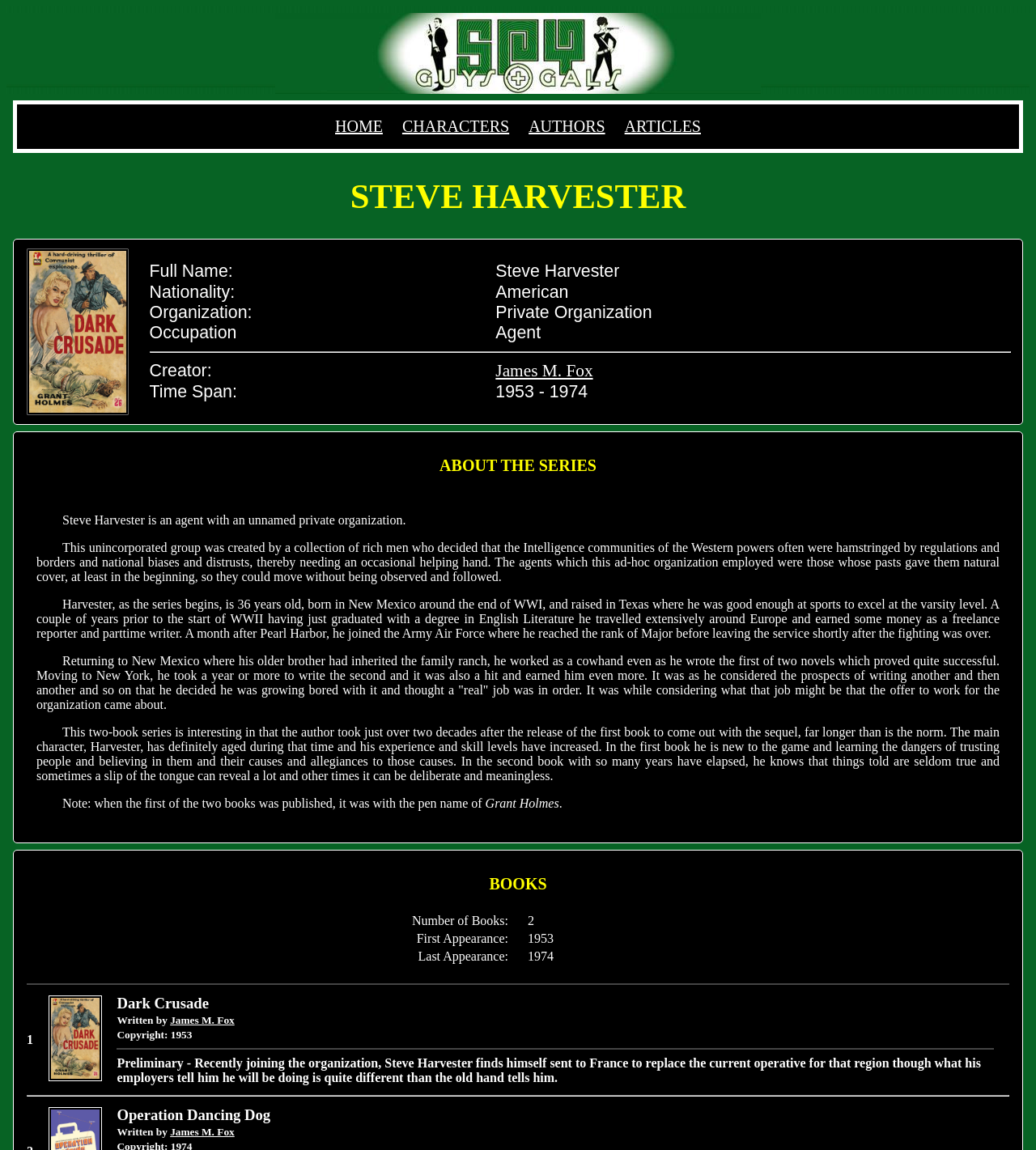Show the bounding box coordinates for the HTML element described as: "title="Dark Crusade"".

[0.047, 0.93, 0.098, 0.942]